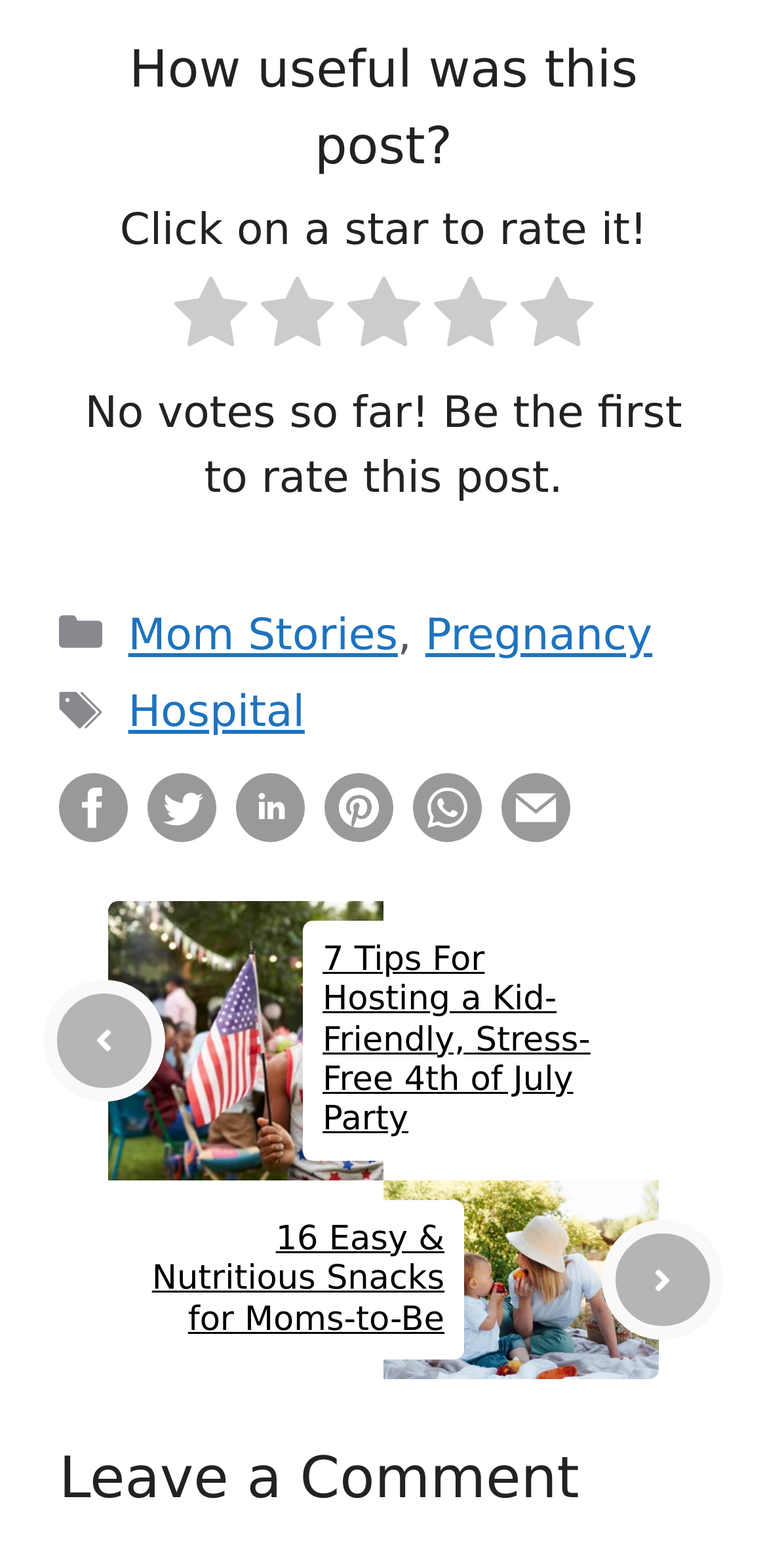What is the purpose of the stars?
Answer the question with a detailed explanation, including all necessary information.

The stars are mentioned in the text 'Click on a star to rate it!' which indicates that the purpose of the stars is to rate the post.